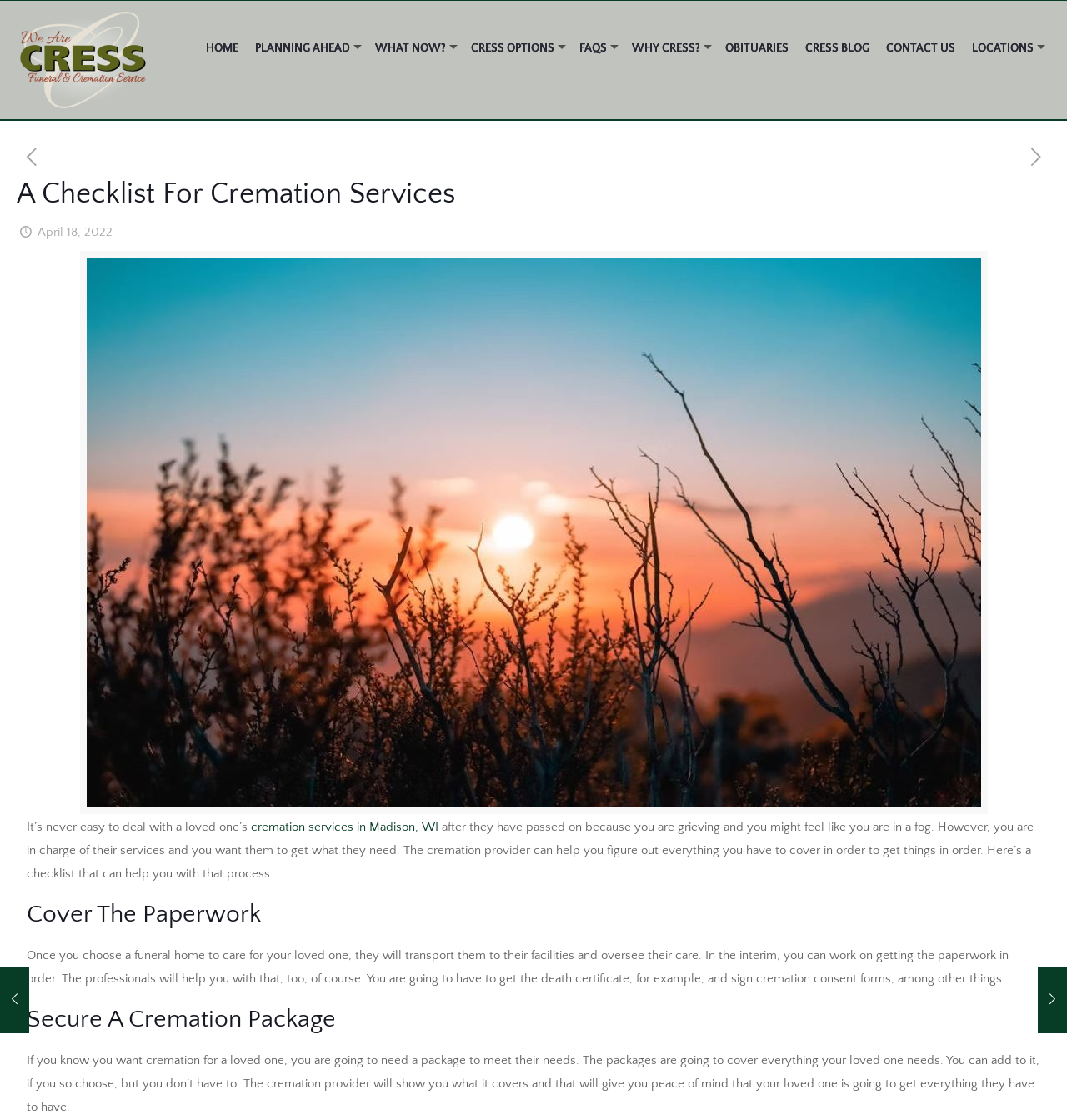What is the name of the funeral service?
Using the image, give a concise answer in the form of a single word or short phrase.

Cress Funeral & Cremation Service